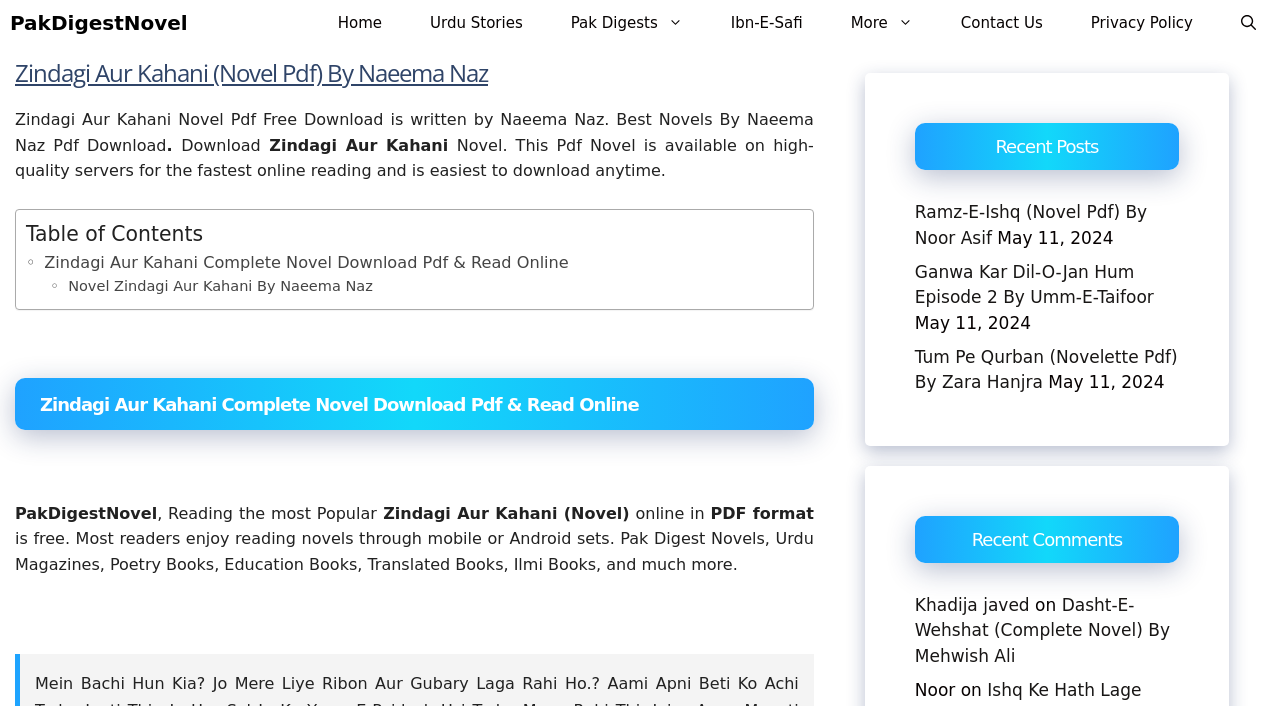What is the name of the website?
Please ensure your answer is as detailed and informative as possible.

The webpage has a static text element with the text 'PakDigestNovel' which appears to be the name of the website. This is also supported by the presence of a link with the same text in the navigation menu.